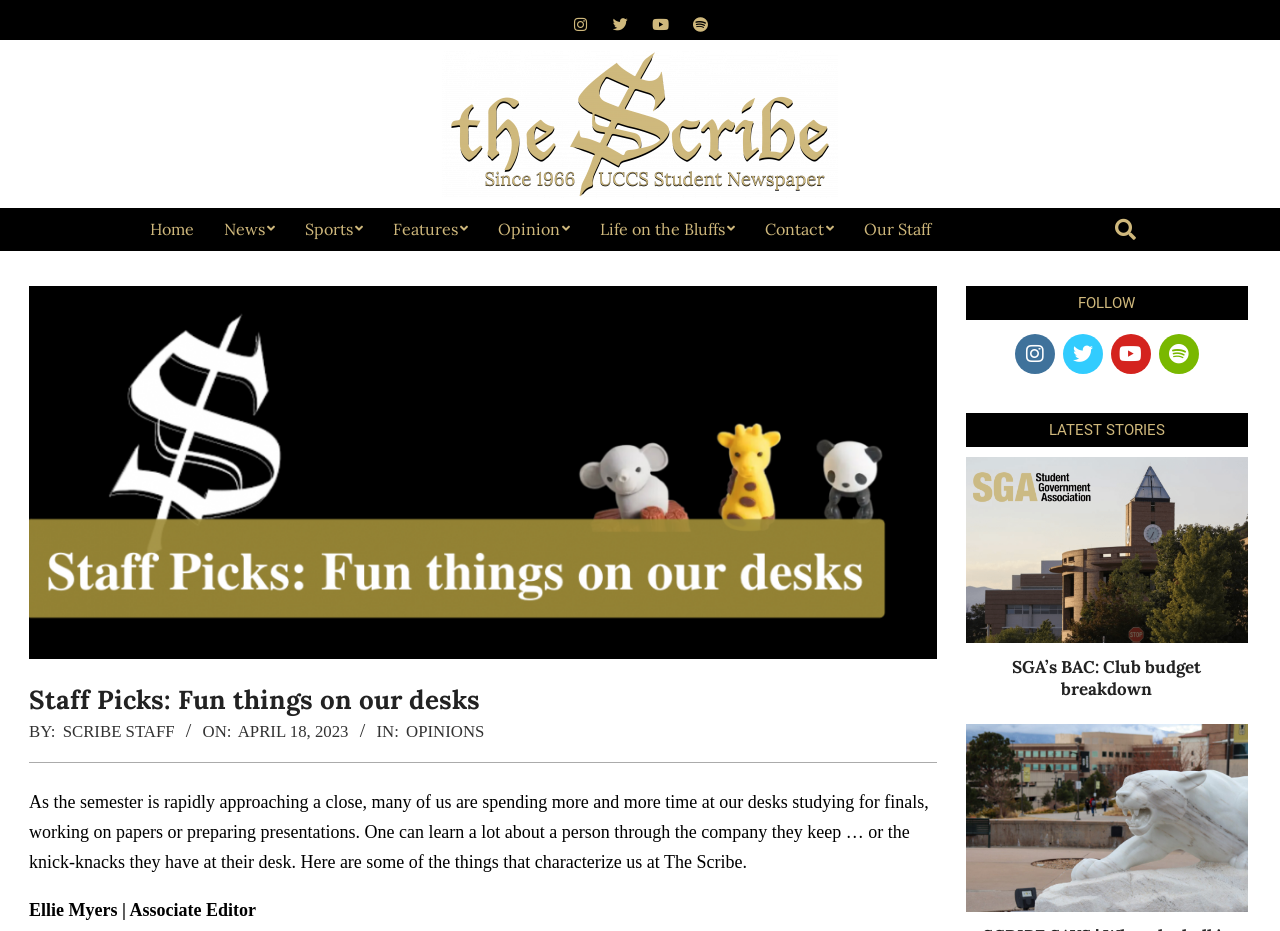Analyze the image and give a detailed response to the question:
What is the date of the article?

The date of the article can be found in the timestamp, which says 'Tuesday, April 18, 2023, 6:05 pm'. This indicates when the article was published.